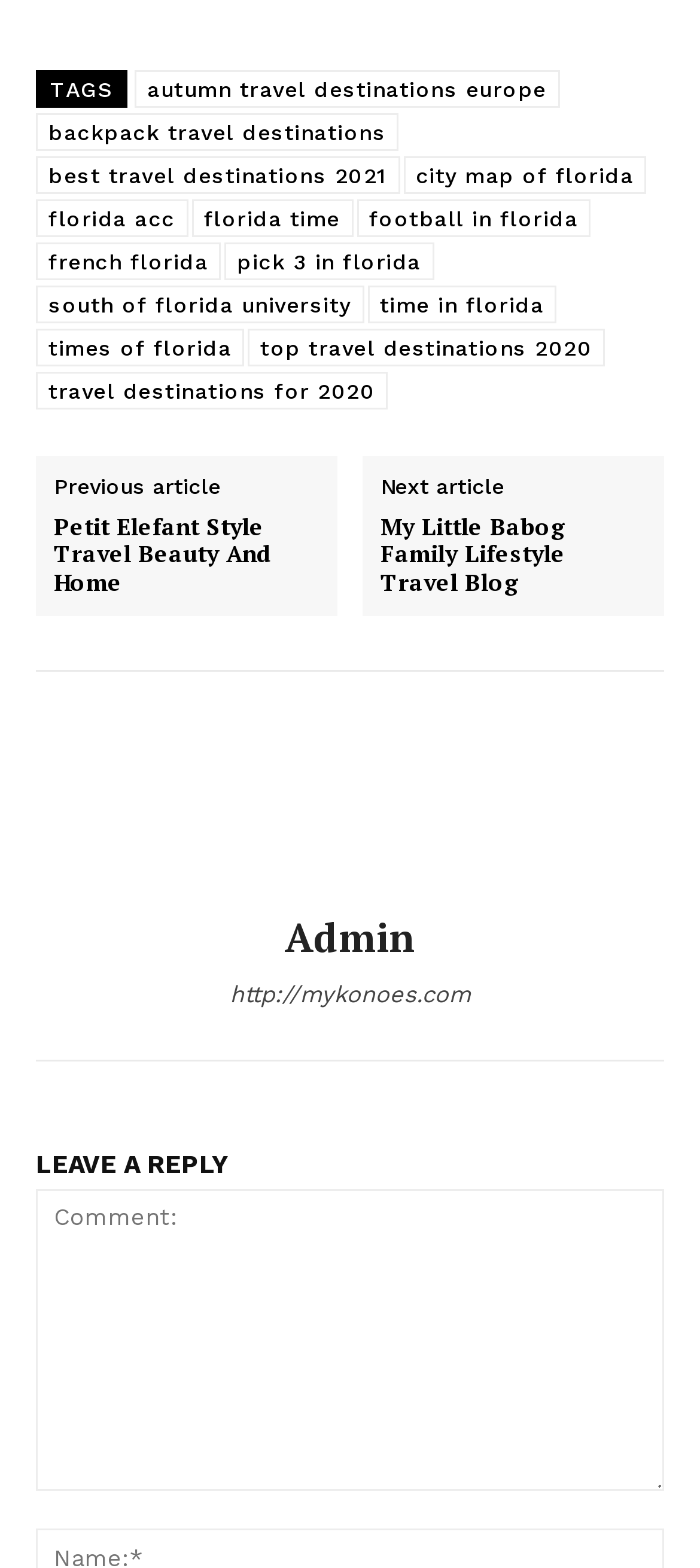Given the webpage screenshot and the description, determine the bounding box coordinates (top-left x, top-left y, bottom-right x, bottom-right y) that define the location of the UI element matching this description: times of florida

[0.051, 0.21, 0.349, 0.234]